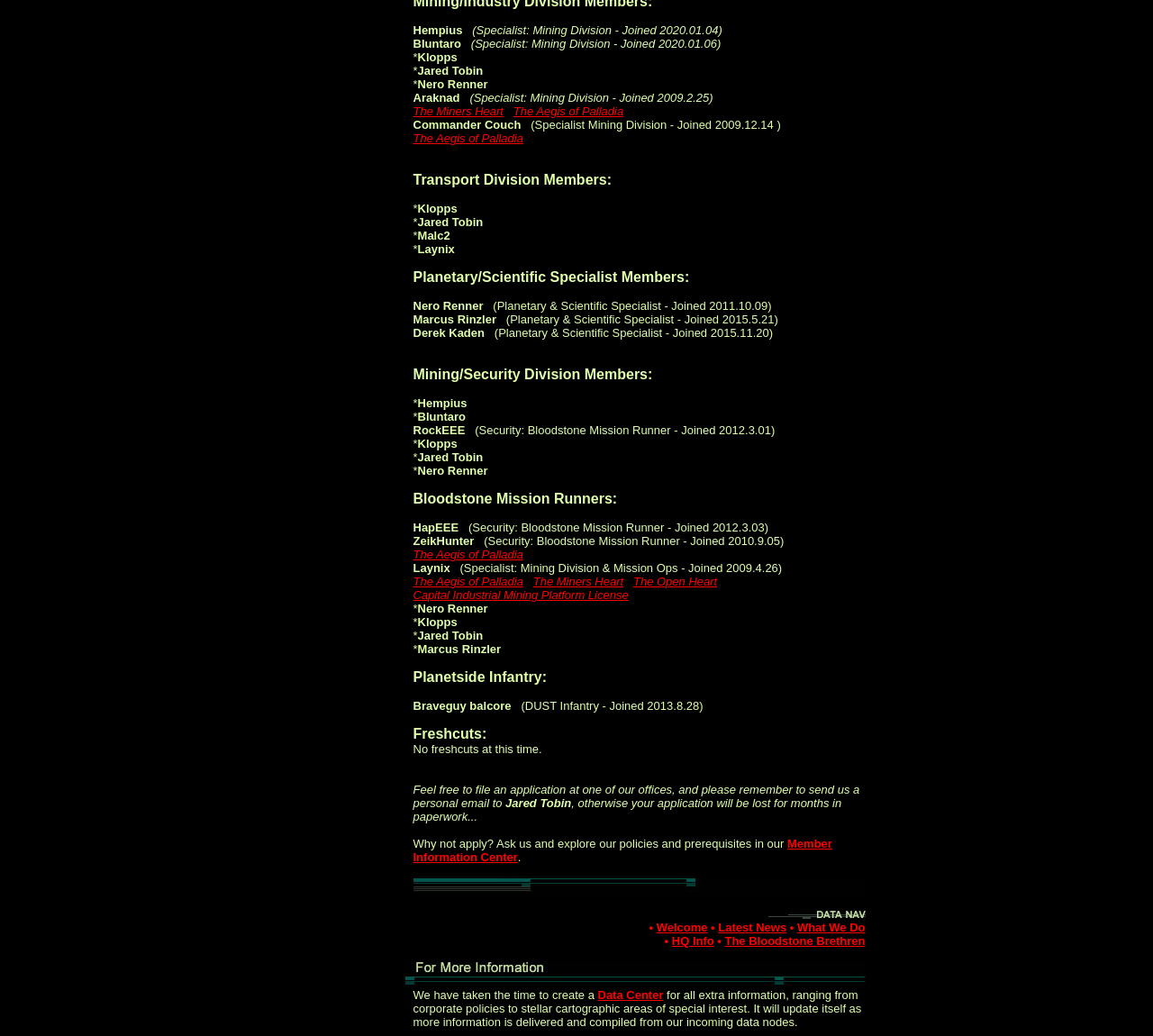How many links are there on this webpage?
Using the information from the image, answer the question thoroughly.

After carefully examining the webpage content, I counted six links: 'The Miners Heart', 'The Aegis of Palladia' (twice), 'The Open Heart', 'Capital Industrial Mining Platform License', and 'Member Information Center'.